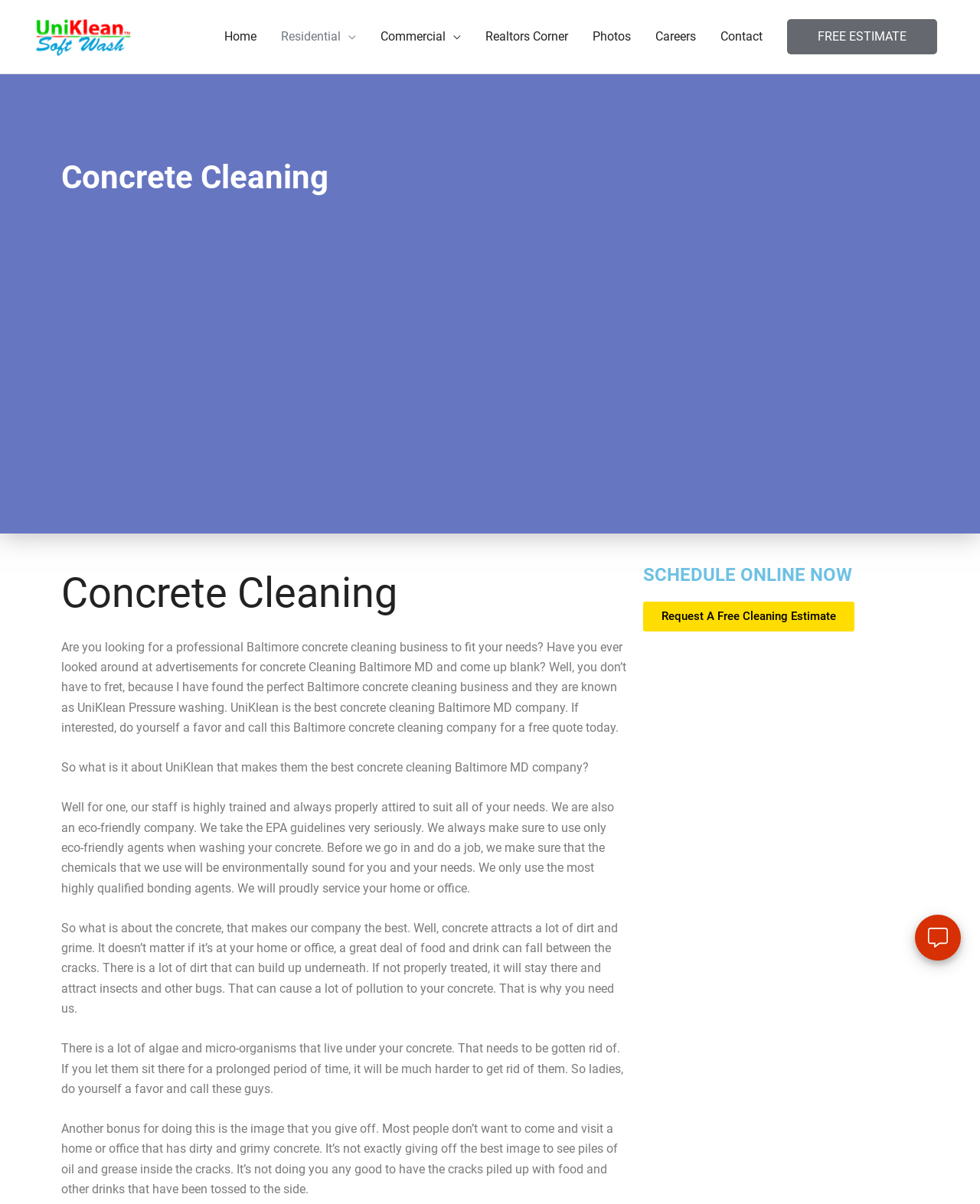Pinpoint the bounding box coordinates of the clickable element to carry out the following instruction: "Click the UniKlean Soft Wash link."

[0.031, 0.024, 0.138, 0.036]